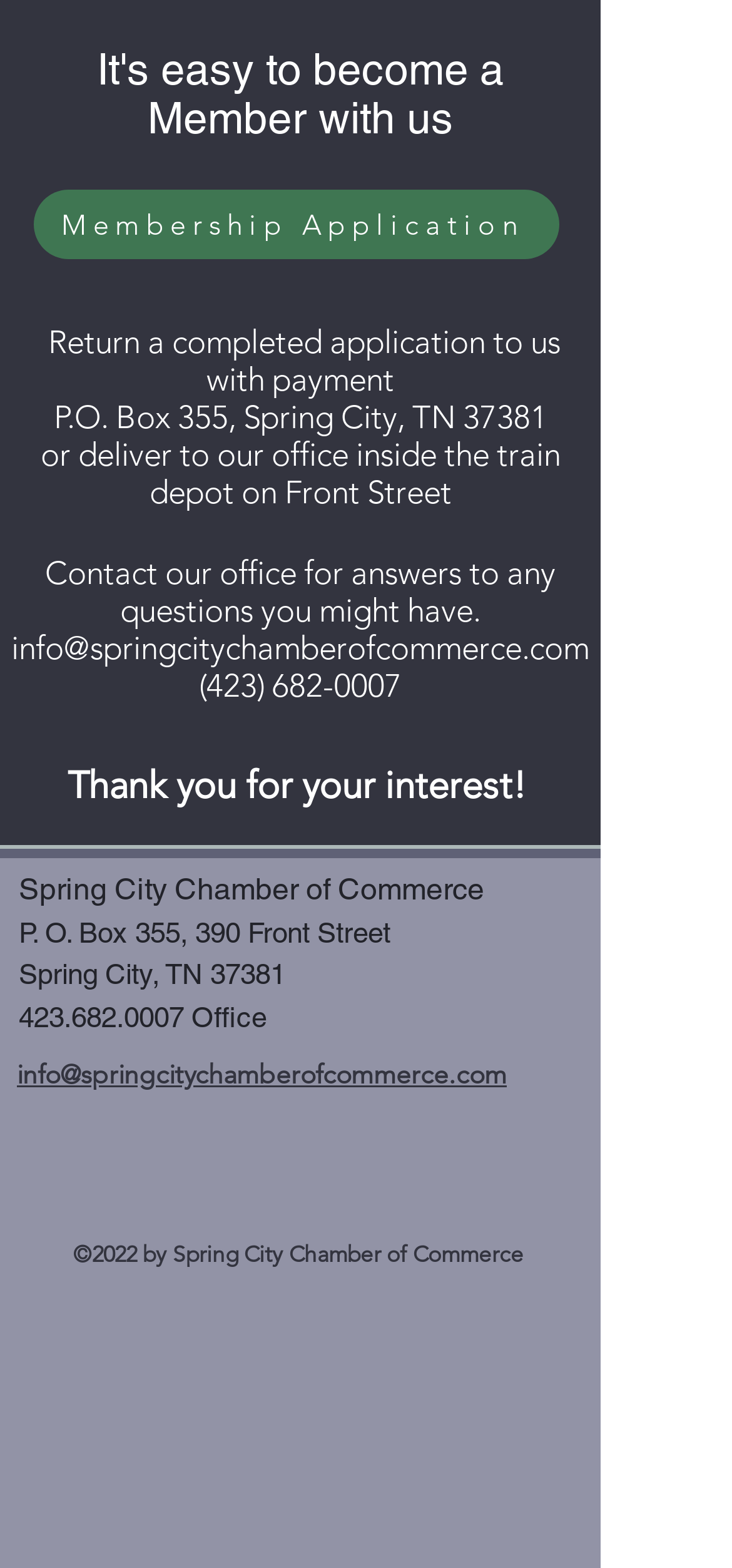What is the name of the organization?
Look at the screenshot and respond with a single word or phrase.

Spring City Chamber of Commerce